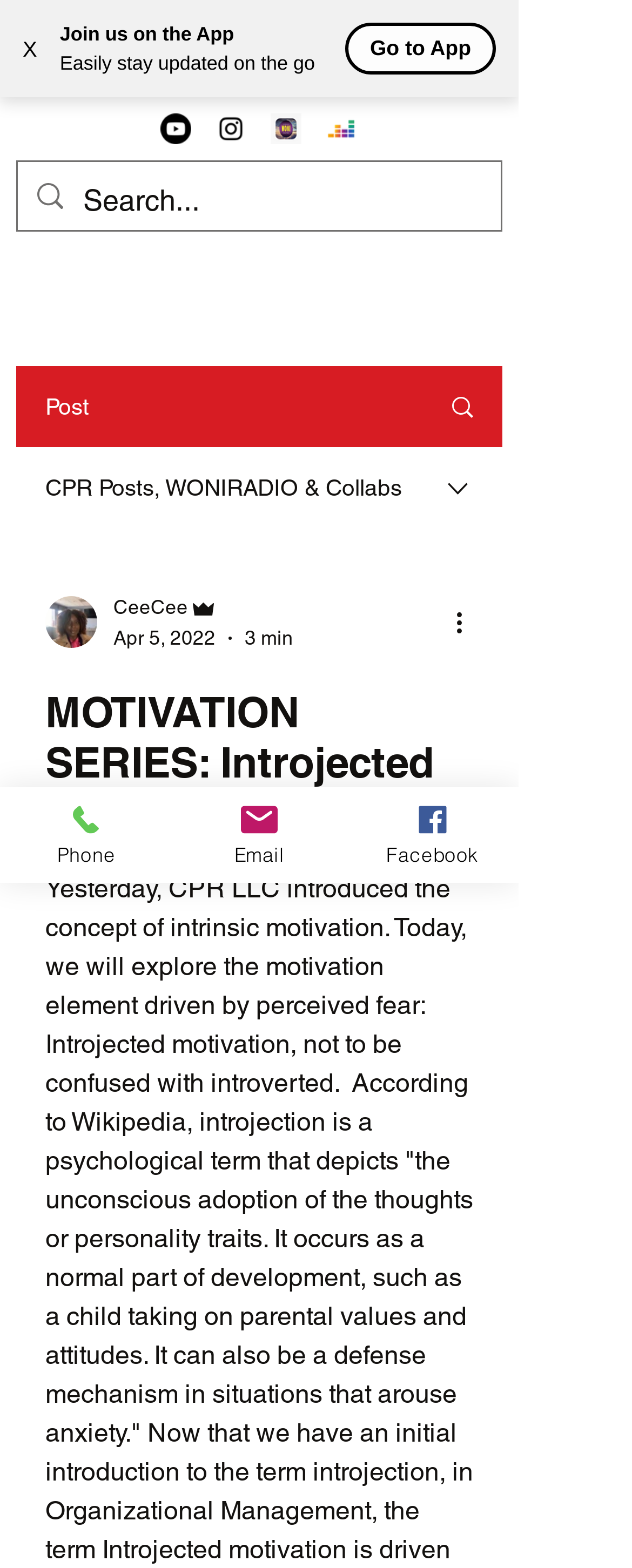Determine the bounding box coordinates in the format (top-left x, top-left y, bottom-right x, bottom-right y). Ensure all values are floating point numbers between 0 and 1. Identify the bounding box of the UI element described by: aria-label="More actions"

[0.713, 0.384, 0.774, 0.409]